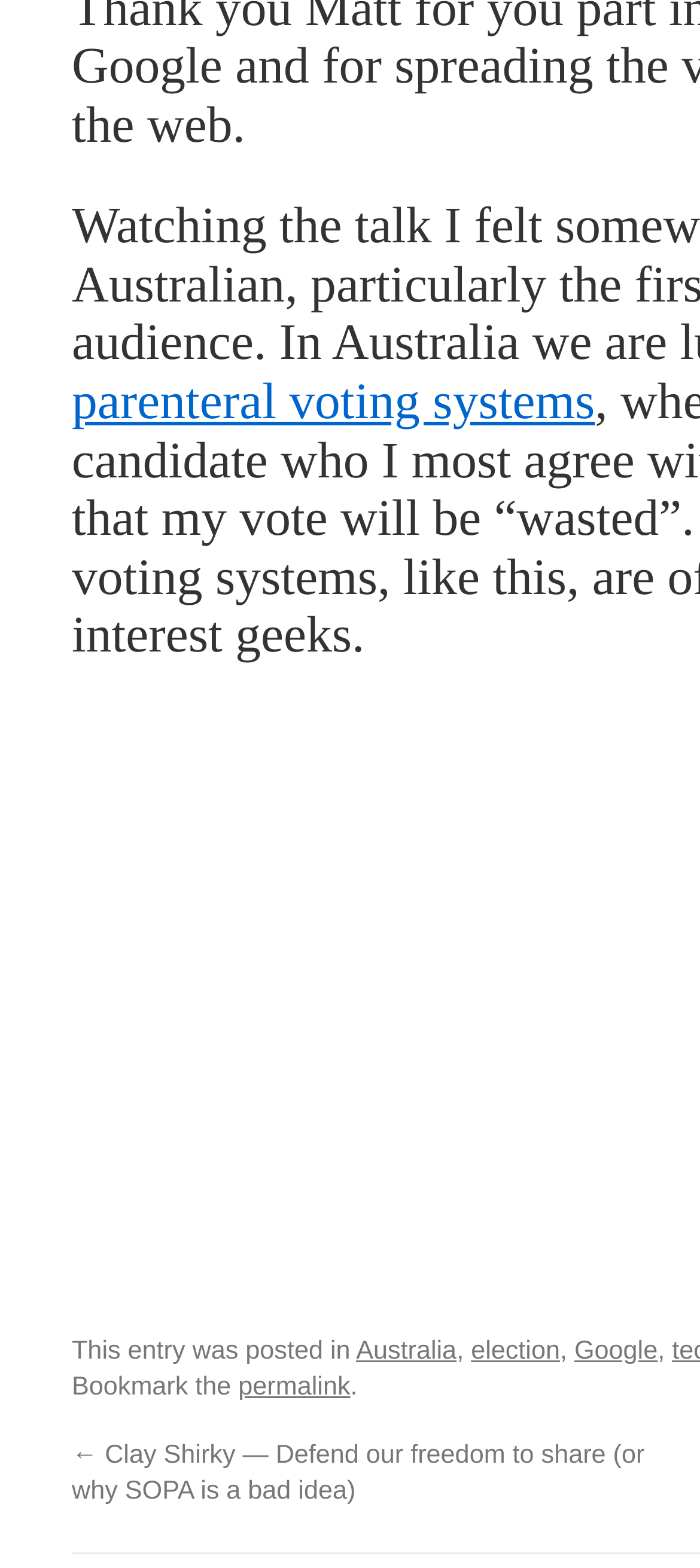Is there a reference to another webpage?
Refer to the image and provide a thorough answer to the question.

The presence of links such as 'Google' and 'Clay Shirky — Defend our freedom to share (or why SOPA is a bad idea)' suggests that there are references to other webpages.